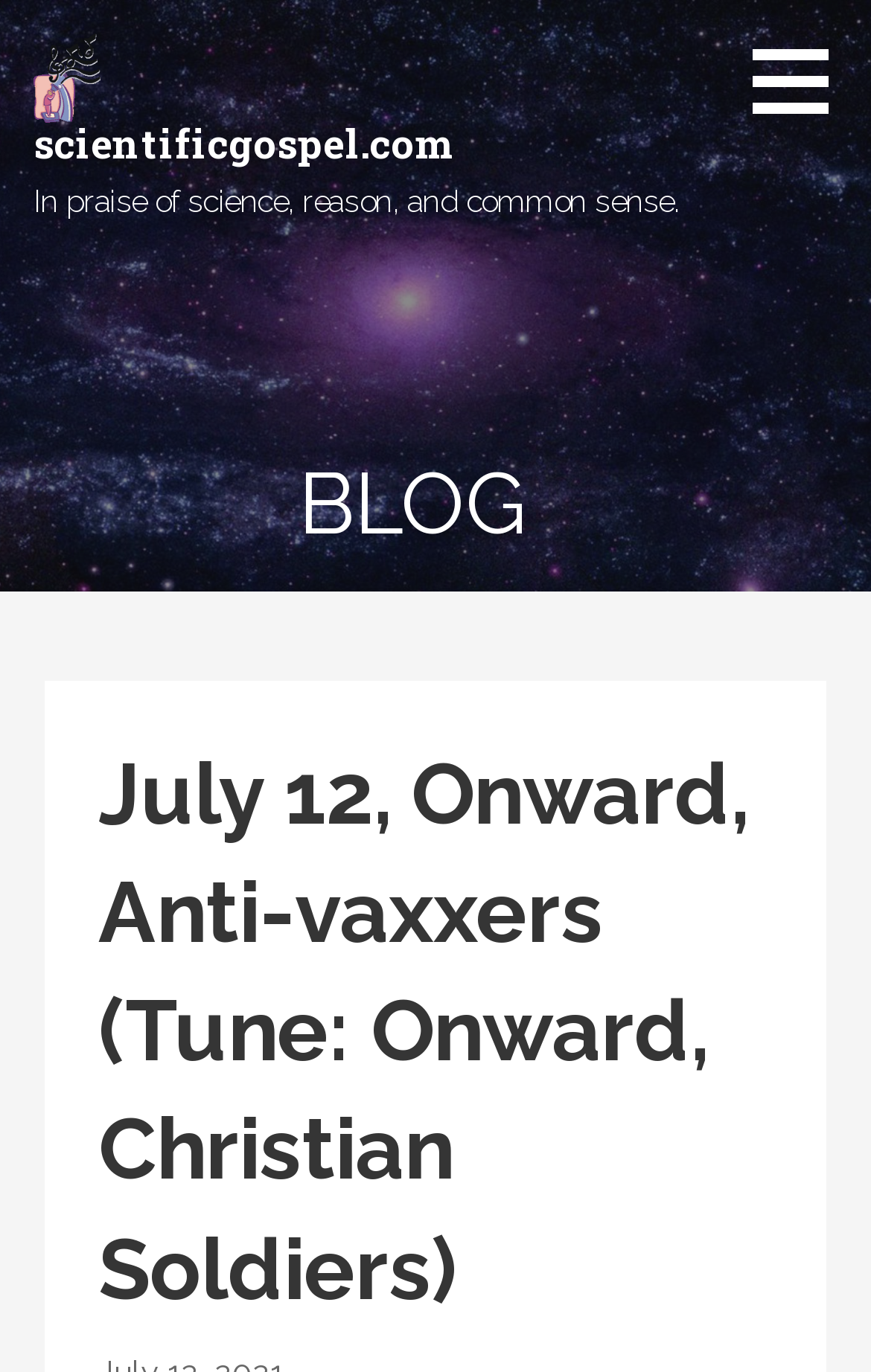Identify the bounding box coordinates for the UI element described by the following text: "parent_node: scientificgospel.com". Provide the coordinates as four float numbers between 0 and 1, in the format [left, top, right, bottom].

[0.038, 0.039, 0.116, 0.07]